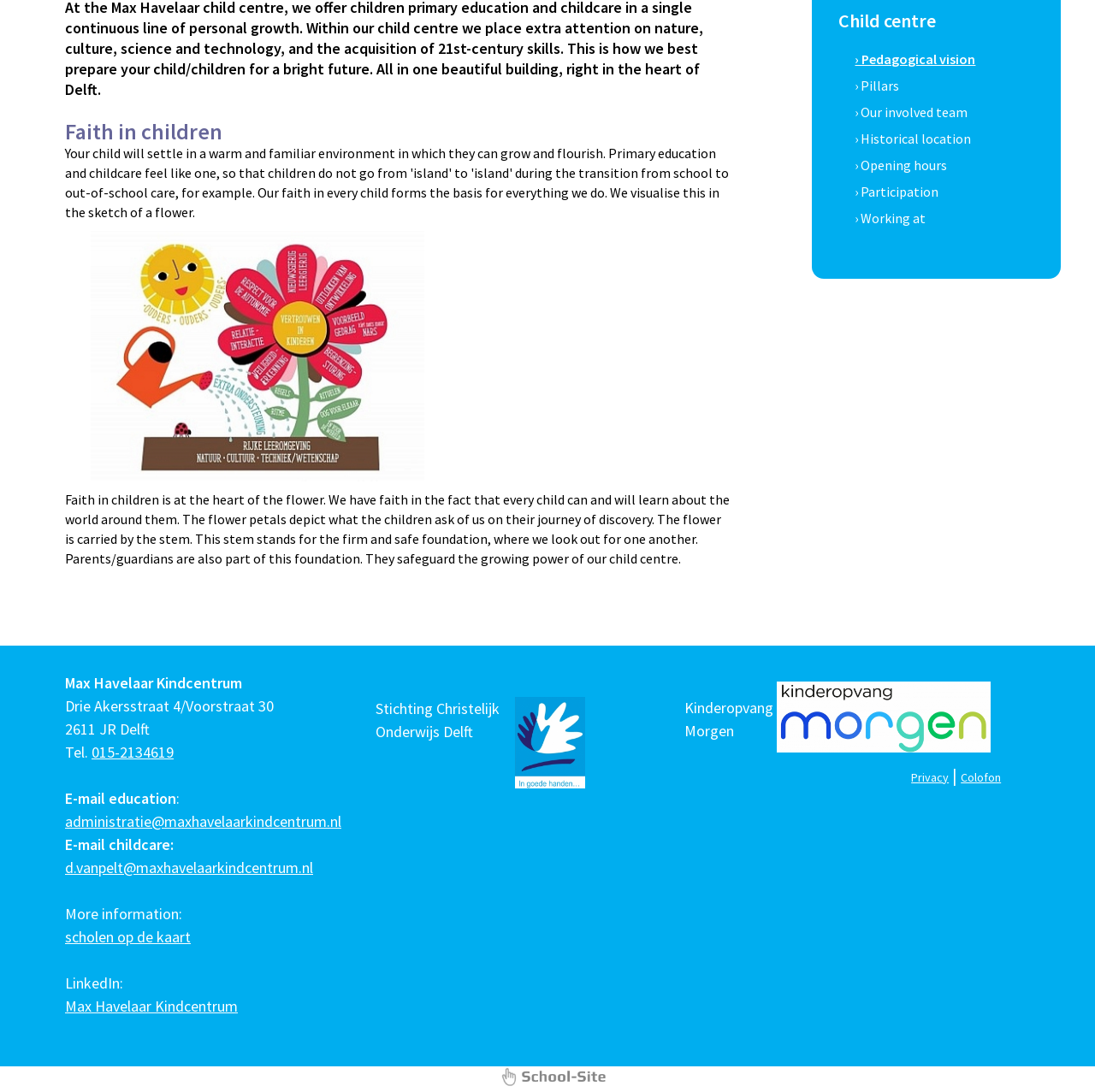Determine the bounding box coordinates for the HTML element described here: "› Participation".

[0.781, 0.163, 0.941, 0.188]